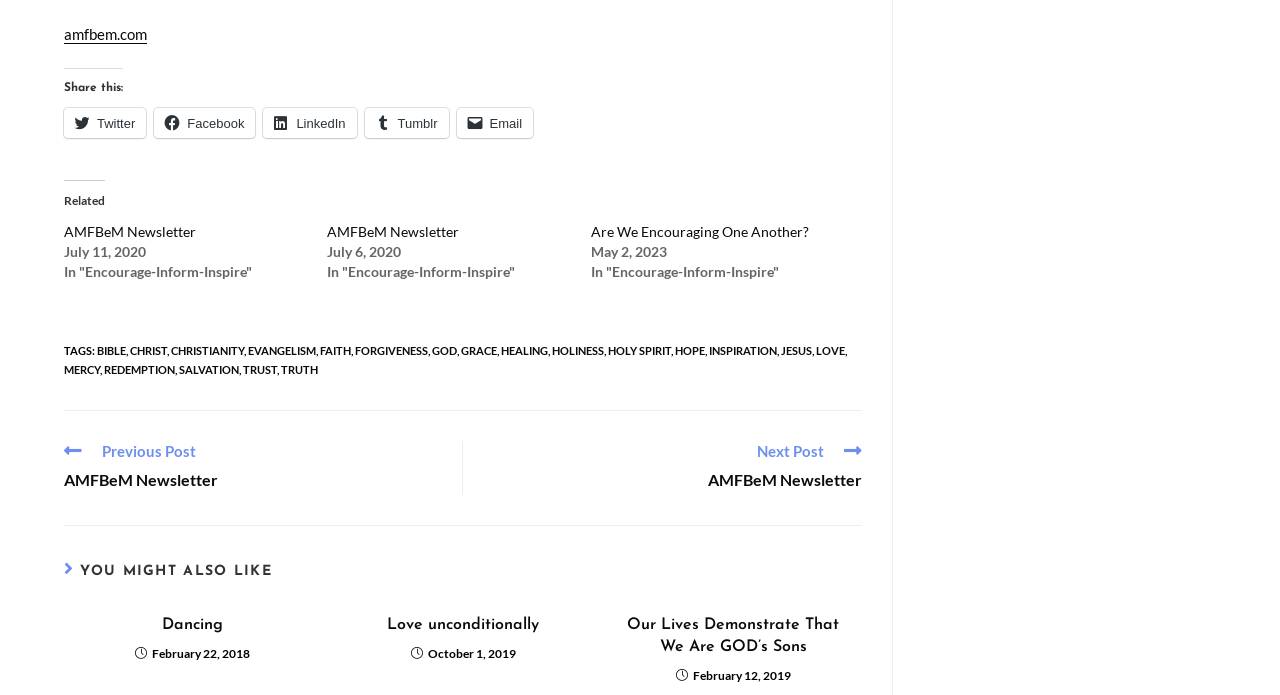What is the website's name?
From the screenshot, provide a brief answer in one word or phrase.

amfbem.com